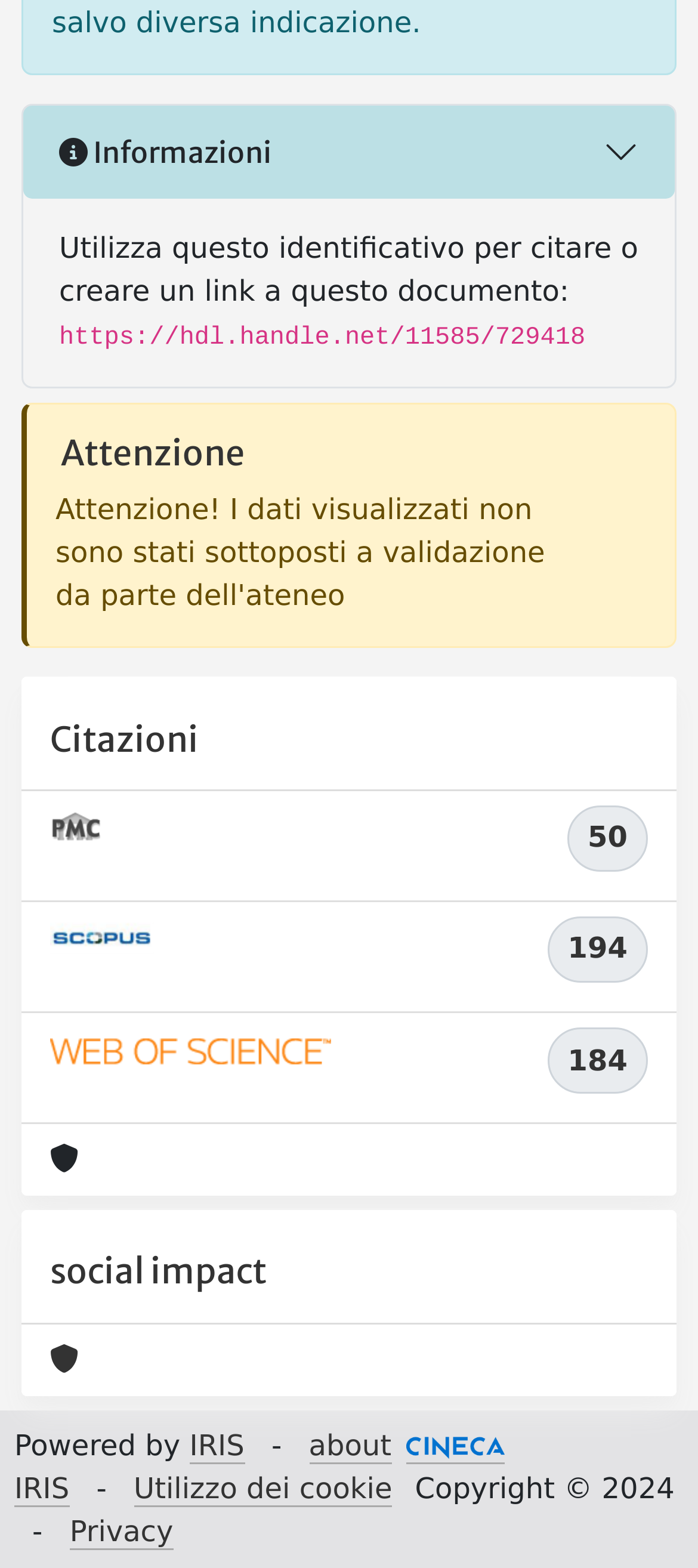What is the date of the last update?
Give a thorough and detailed response to the question.

The date of the last update can be found in the section 'Informazioni' where it is stated 'aggiornato in data 11-05-2024 02:42'.